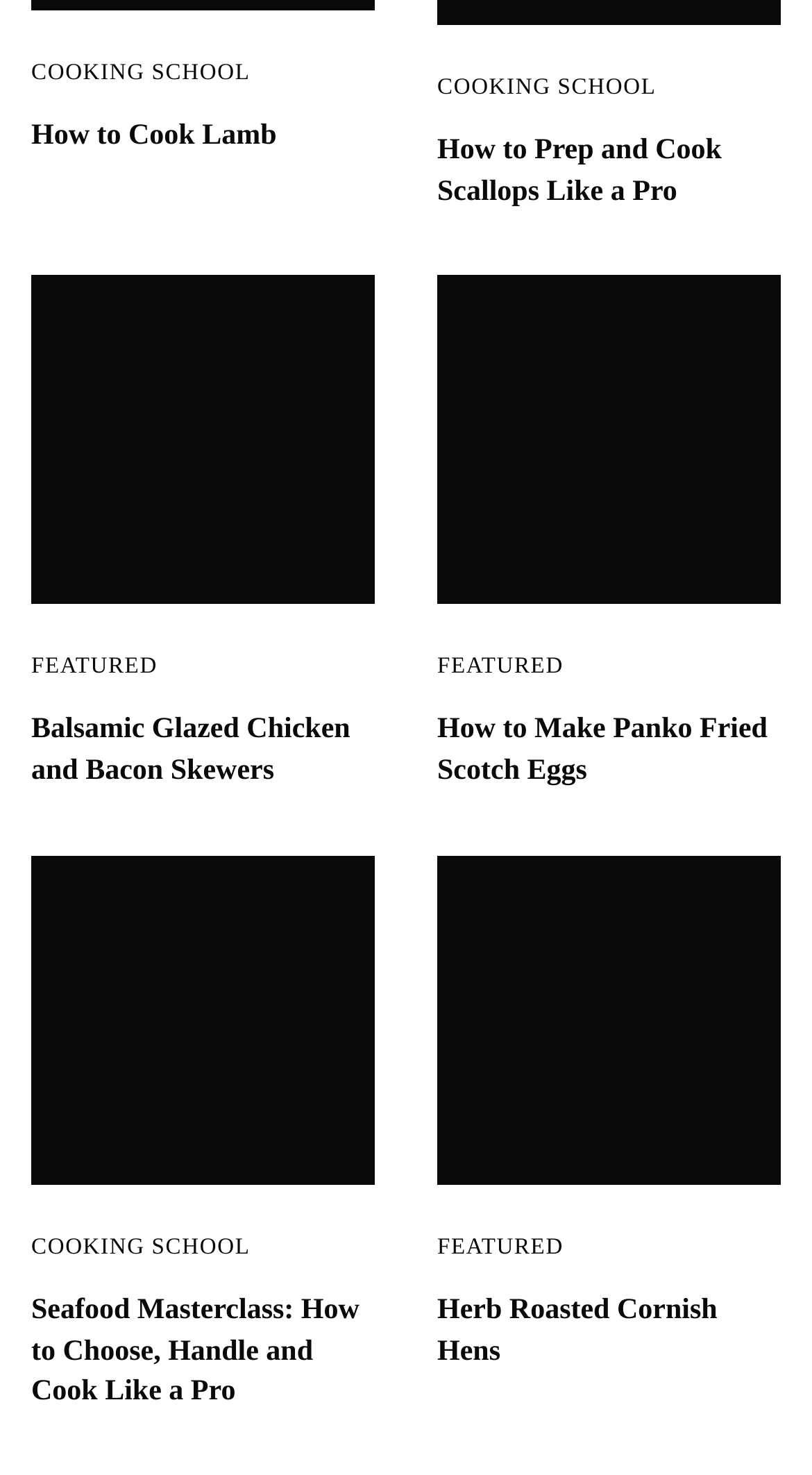Can you specify the bounding box coordinates of the area that needs to be clicked to fulfill the following instruction: "Read 'How to Prep and Cook Scallops Like a Pro'"?

[0.538, 0.089, 0.962, 0.144]